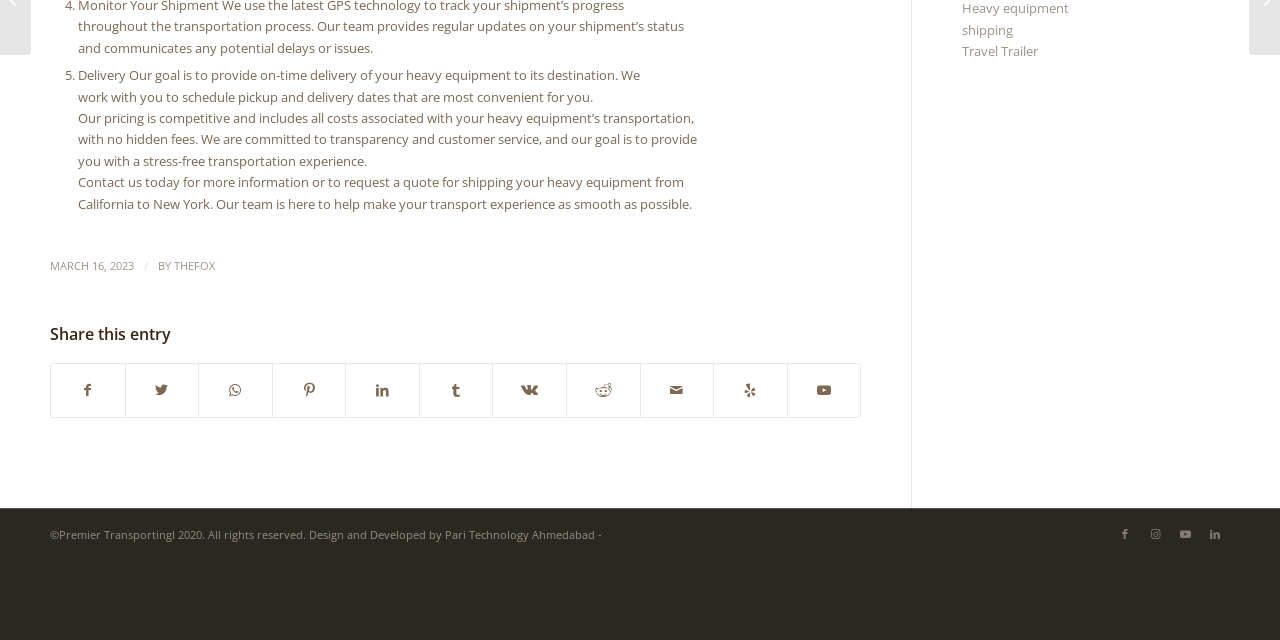Provide the bounding box coordinates of the HTML element described by the text: "Travel Trailer". The coordinates should be in the format [left, top, right, bottom] with values between 0 and 1.

[0.752, 0.066, 0.811, 0.094]